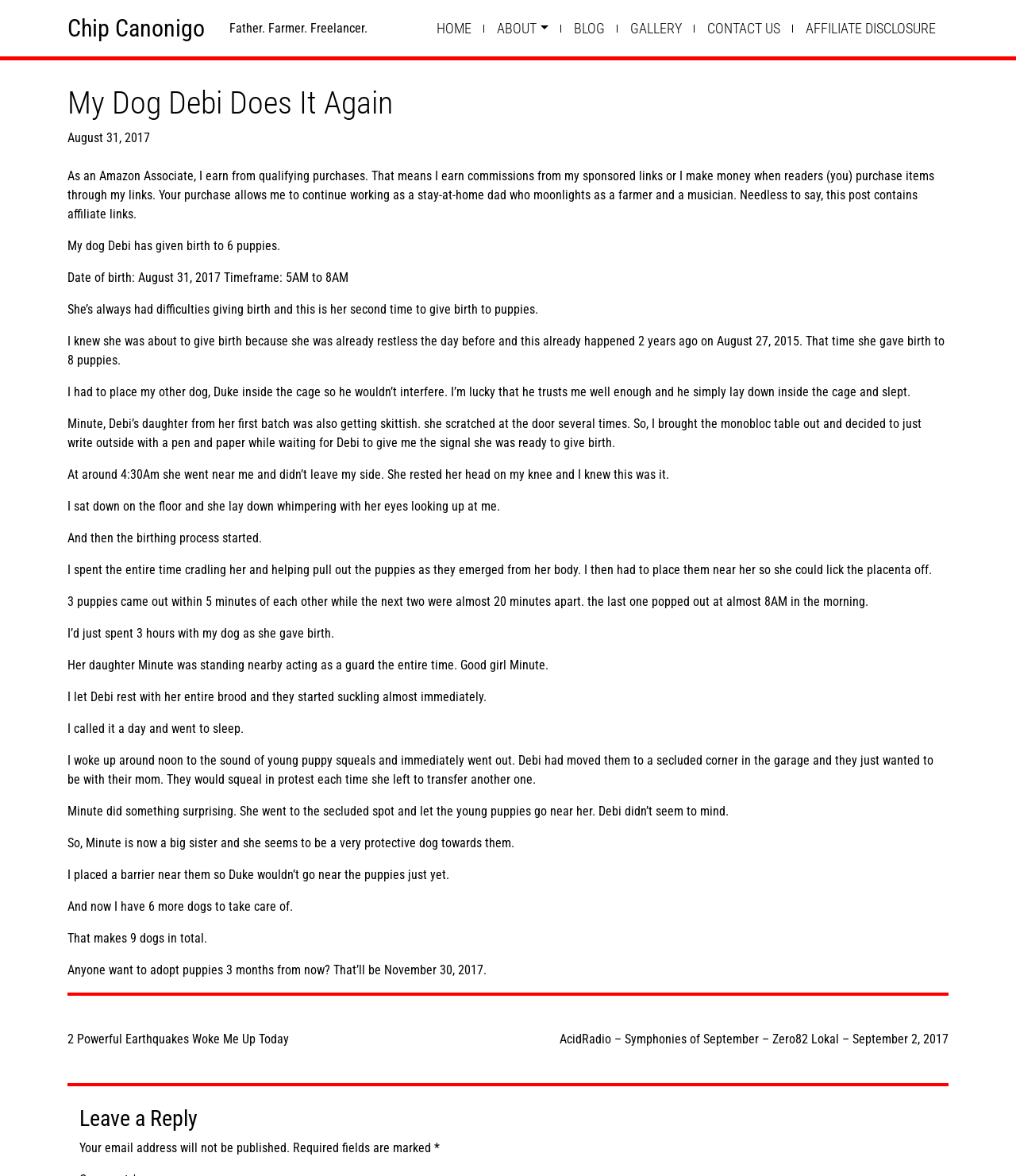What is the author's occupation?
Please give a detailed and elaborate answer to the question.

Based on the webpage, the author describes himself as a 'Father. Farmer. Freelancer.' in the static text element, indicating that he has multiple occupations.